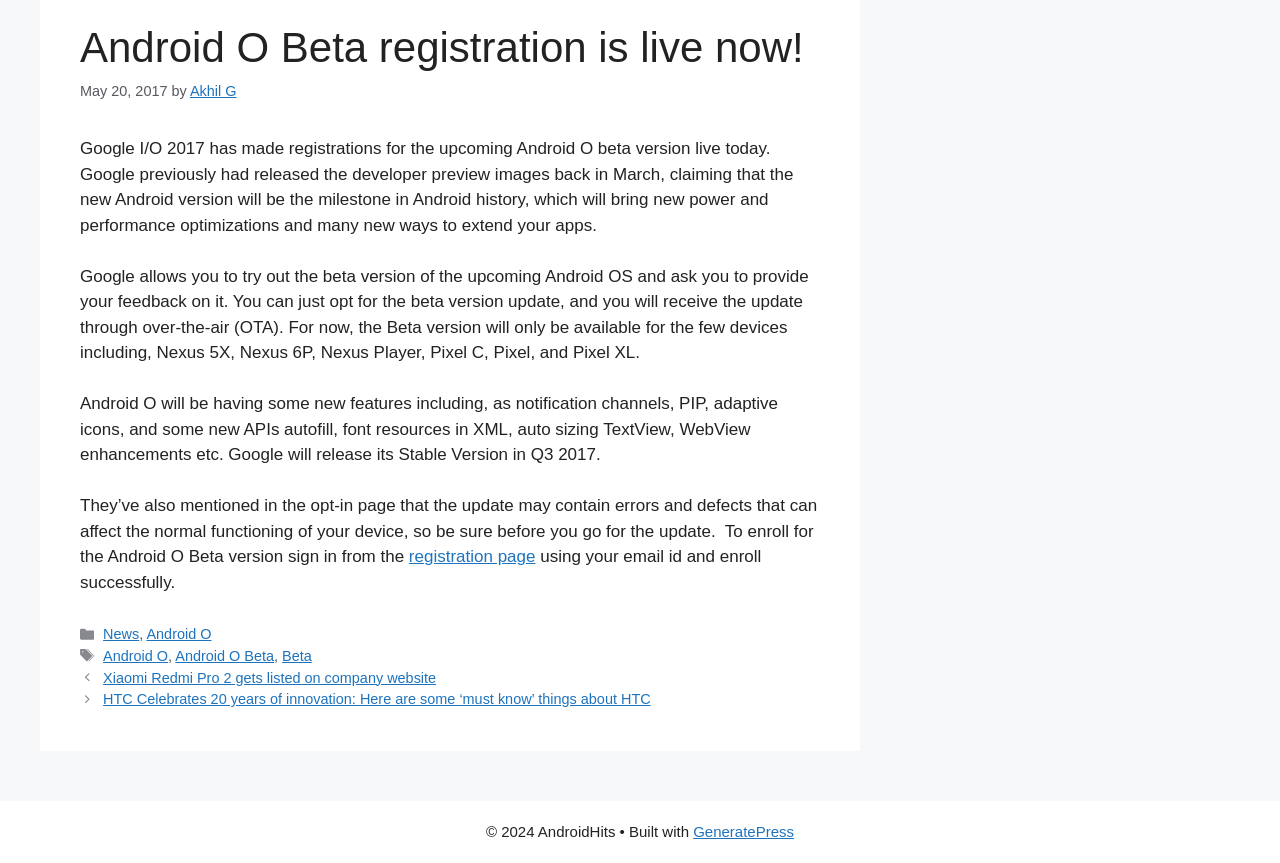Find the bounding box coordinates for the element described here: "alt="Plausible logo"".

None